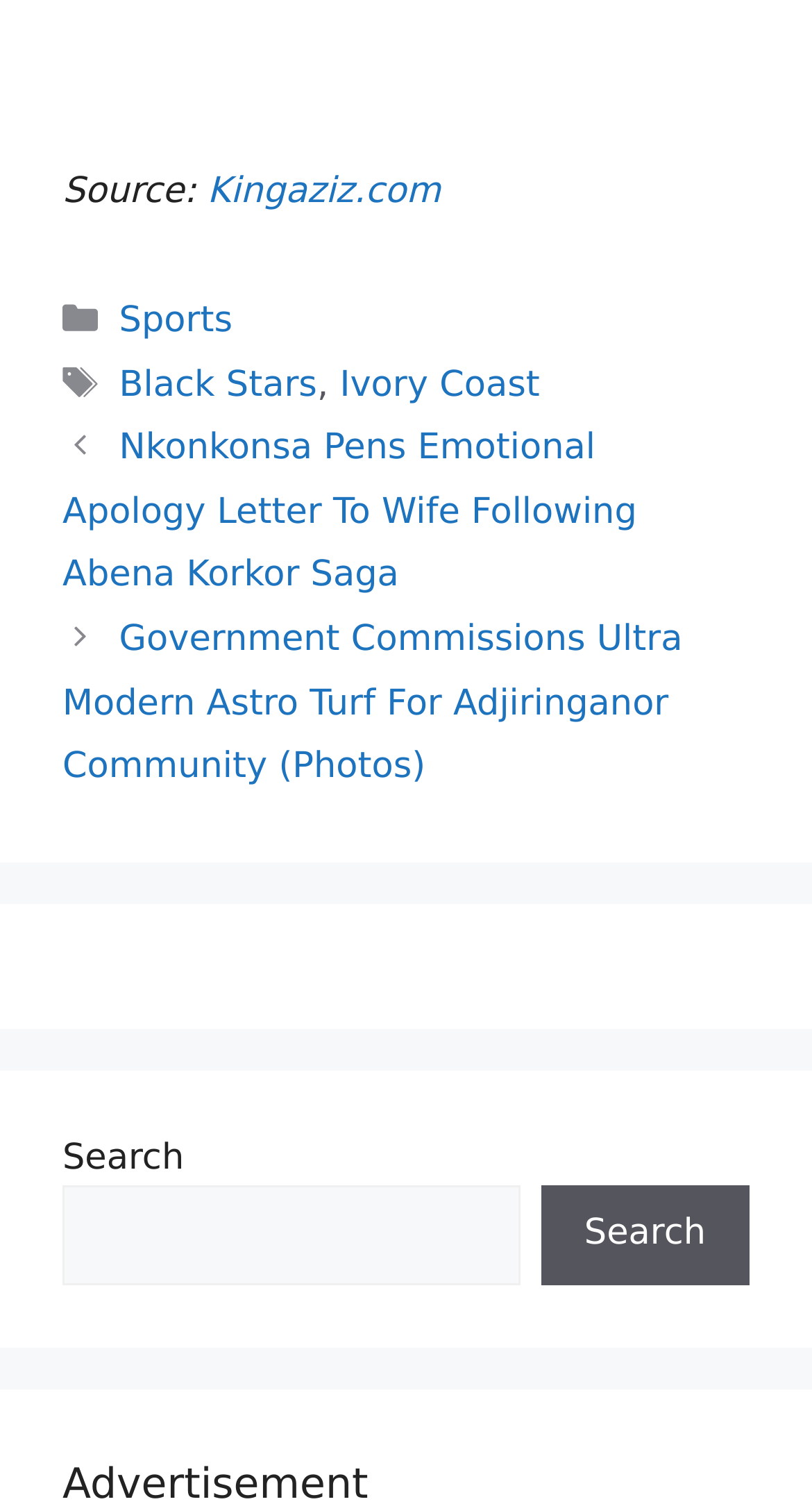Determine the bounding box for the UI element that matches this description: "Ivory Coast".

[0.418, 0.242, 0.665, 0.27]